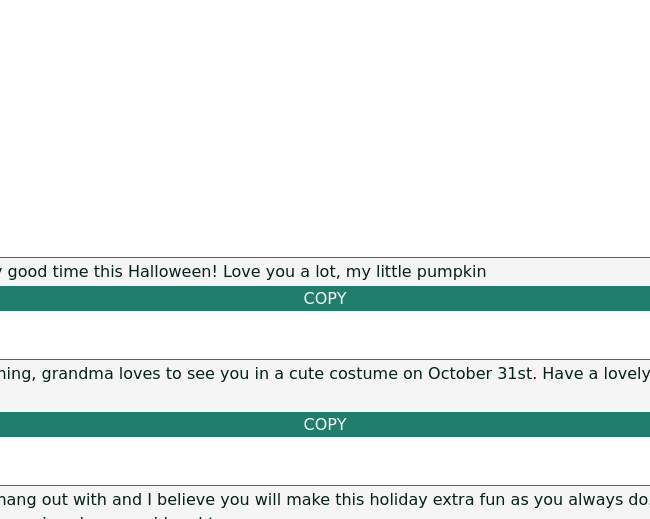Provide a comprehensive description of the image.

The image captures a heartfelt Halloween greeting from a grandmother to her granddaughter. It conveys warm wishes, expressing love and fondness through phrases like "Happy Halloween!" and "Hope you have a good time trick-or-treating, my little pumpkin." The message emphasizes joy, fun, and the special bond they share, encouraging the granddaughter to enjoy the festivities while also wishing her a spooky but safe Halloween experience. The sentiment is further enriched with reminders of love and the grandmother's delight in seeing her granddaughter dressed up in a cute costume on this festive occasion.